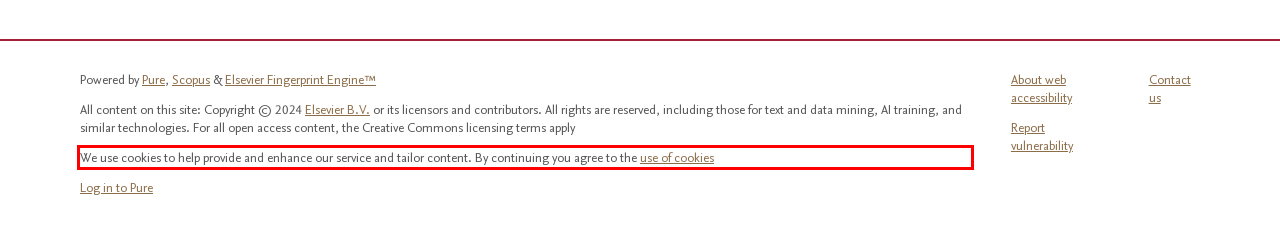Please extract the text content within the red bounding box on the webpage screenshot using OCR.

We use cookies to help provide and enhance our service and tailor content. By continuing you agree to the use of cookies